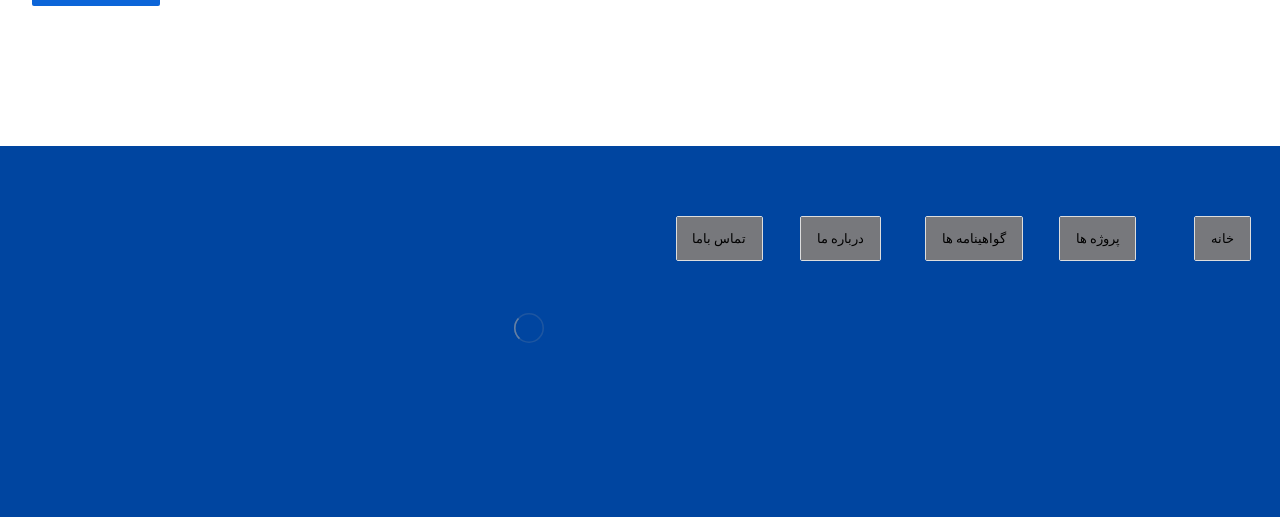How many links are there in the bottom section?
Answer the question using a single word or phrase, according to the image.

5